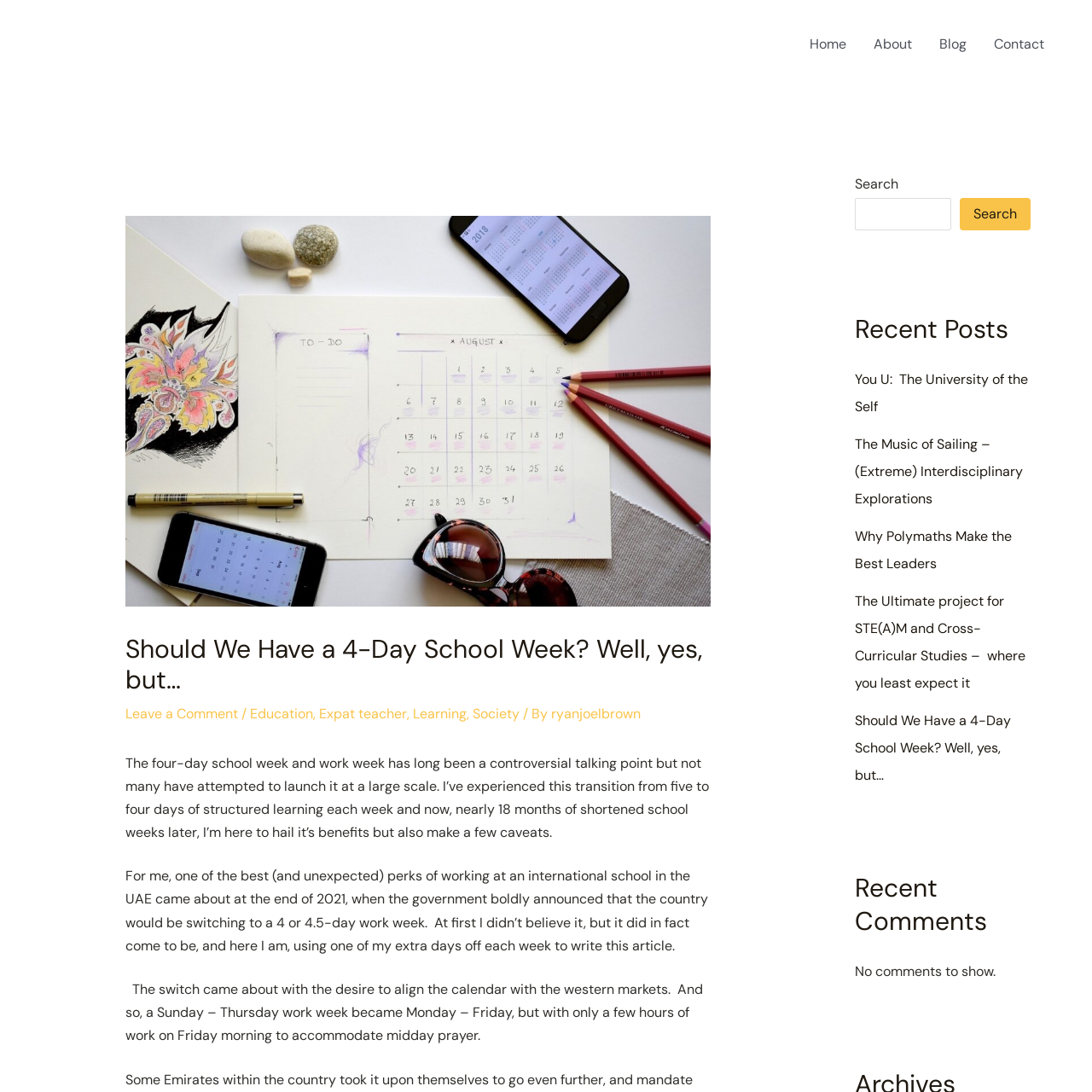How many recent posts are listed?
Look at the webpage screenshot and answer the question with a detailed explanation.

The 'Recent Posts' section lists five article titles, which suggests that there are five recent posts on the website. These posts are likely the most recent articles published on the website.